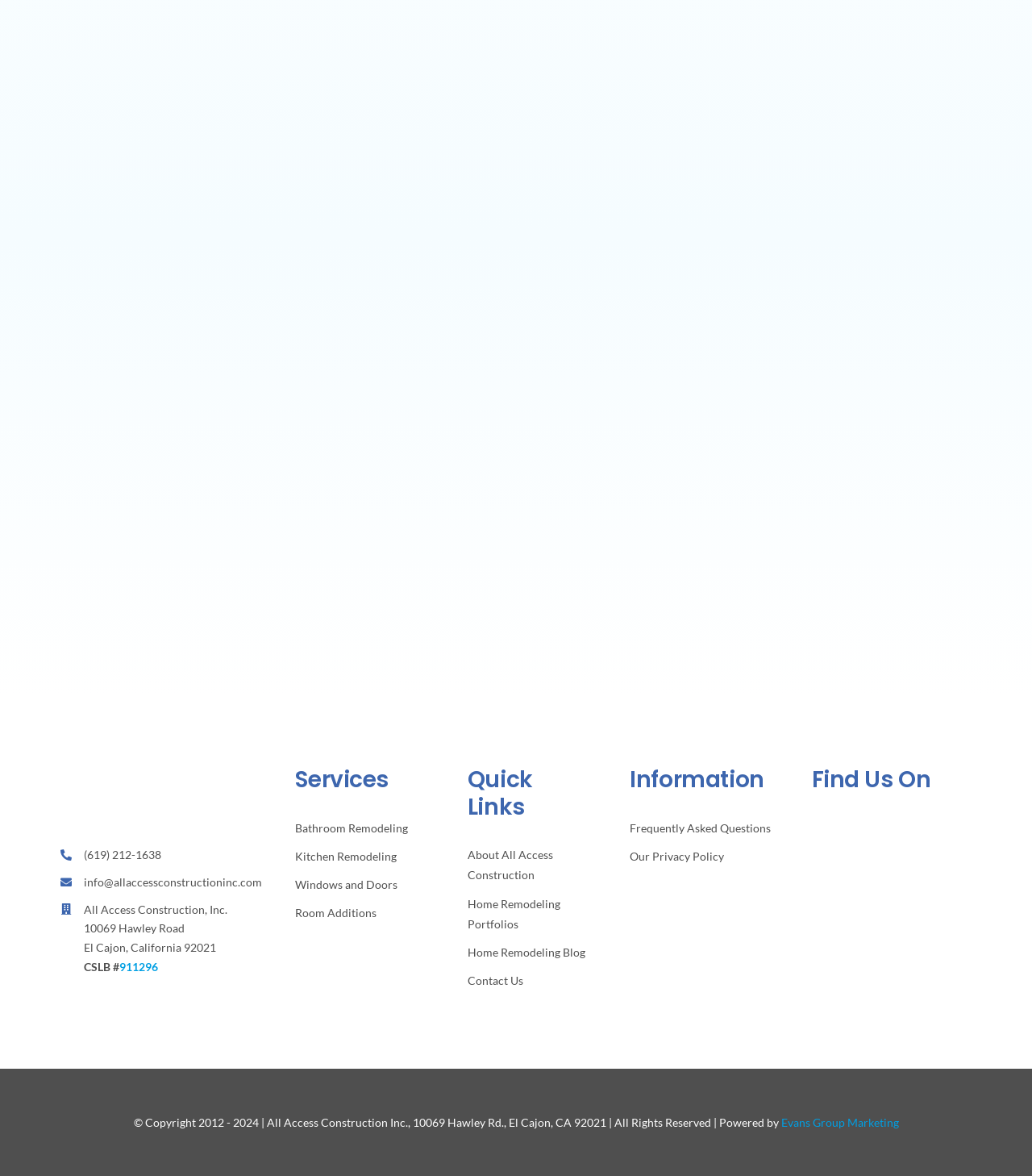Utilize the details in the image to thoroughly answer the following question: What is the phone number?

The phone number can be found in the top section of the webpage, where the logo and contact information are displayed. The text '(619) 212-1638' is a static text element with a bounding box of [0.081, 0.721, 0.156, 0.733].